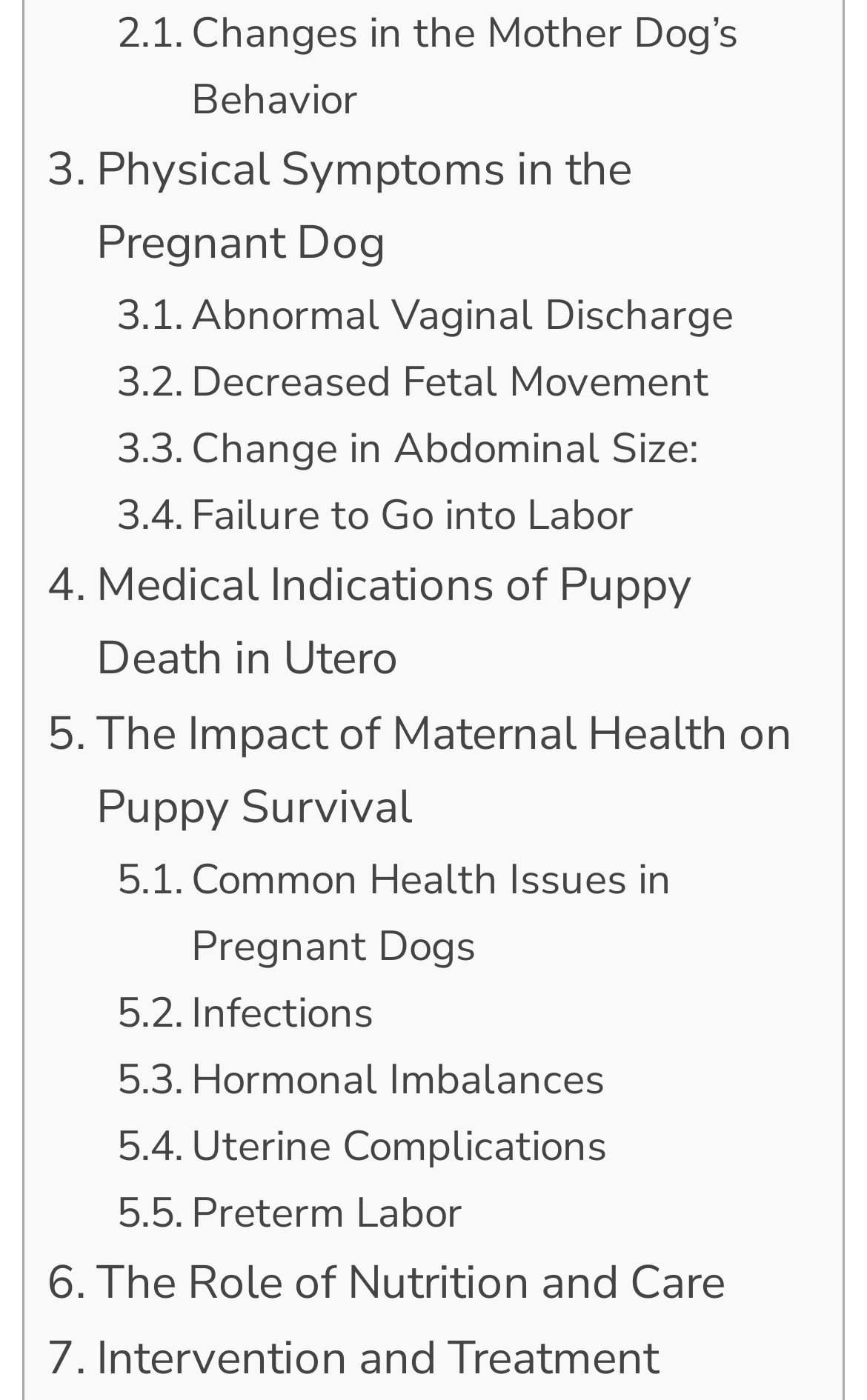Answer the following query with a single word or phrase:
What is the main category of health issues?

Medical indications